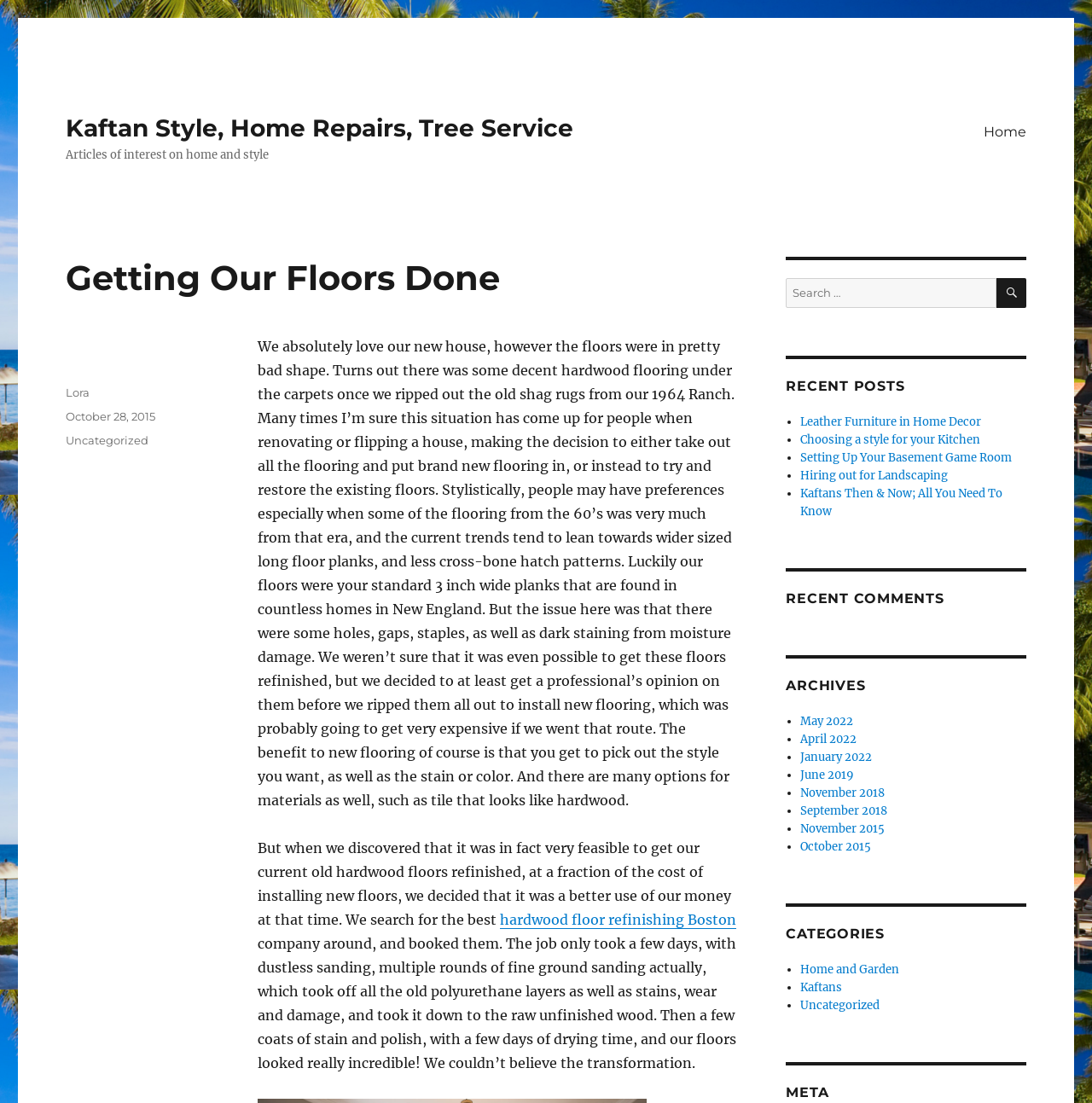Locate the headline of the webpage and generate its content.

Getting Our Floors Done